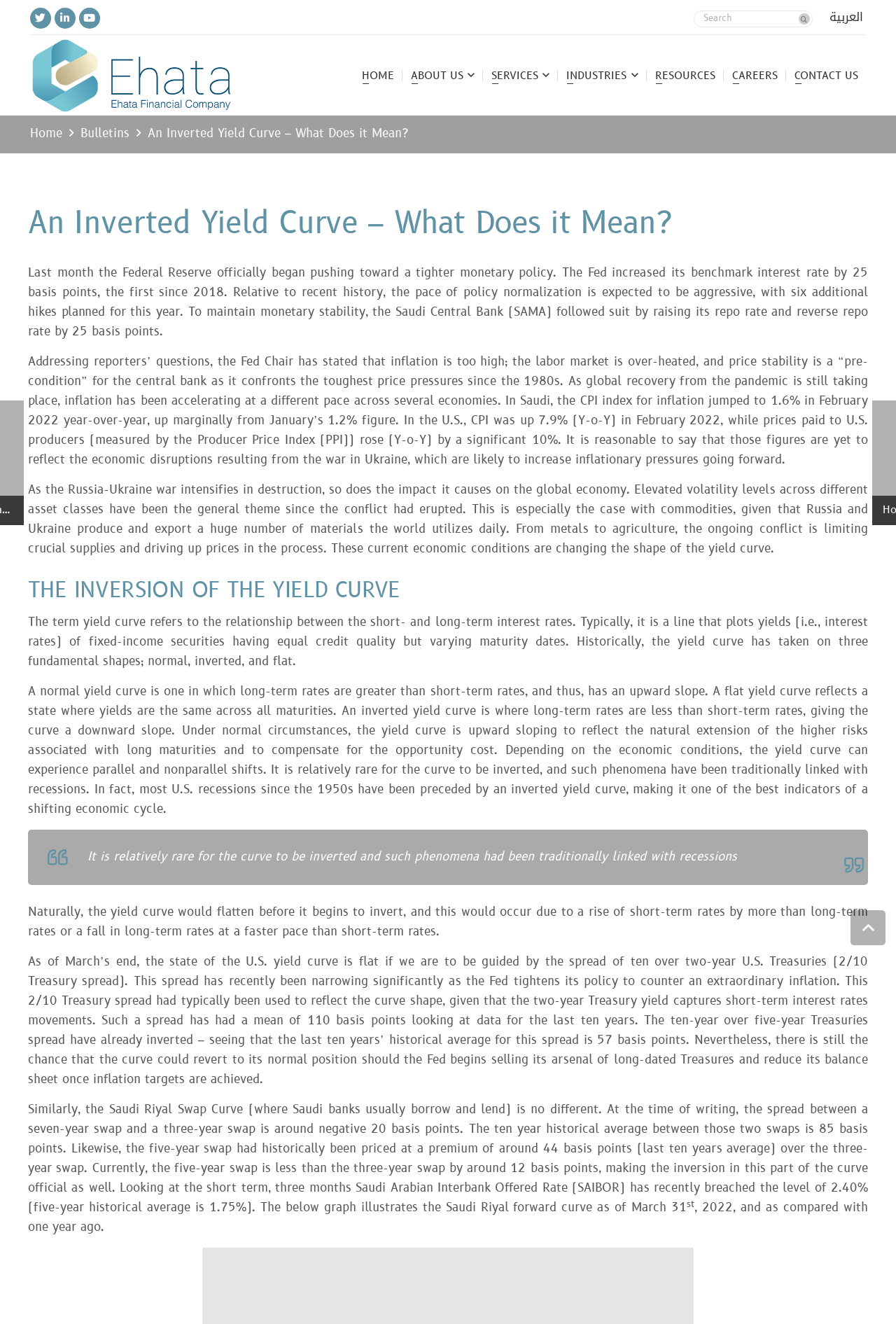What is the current monetary policy of the Federal Reserve?
Examine the image closely and answer the question with as much detail as possible.

According to the webpage, the Federal Reserve has officially begun pushing toward a tighter monetary policy, with six additional hikes planned for this year.